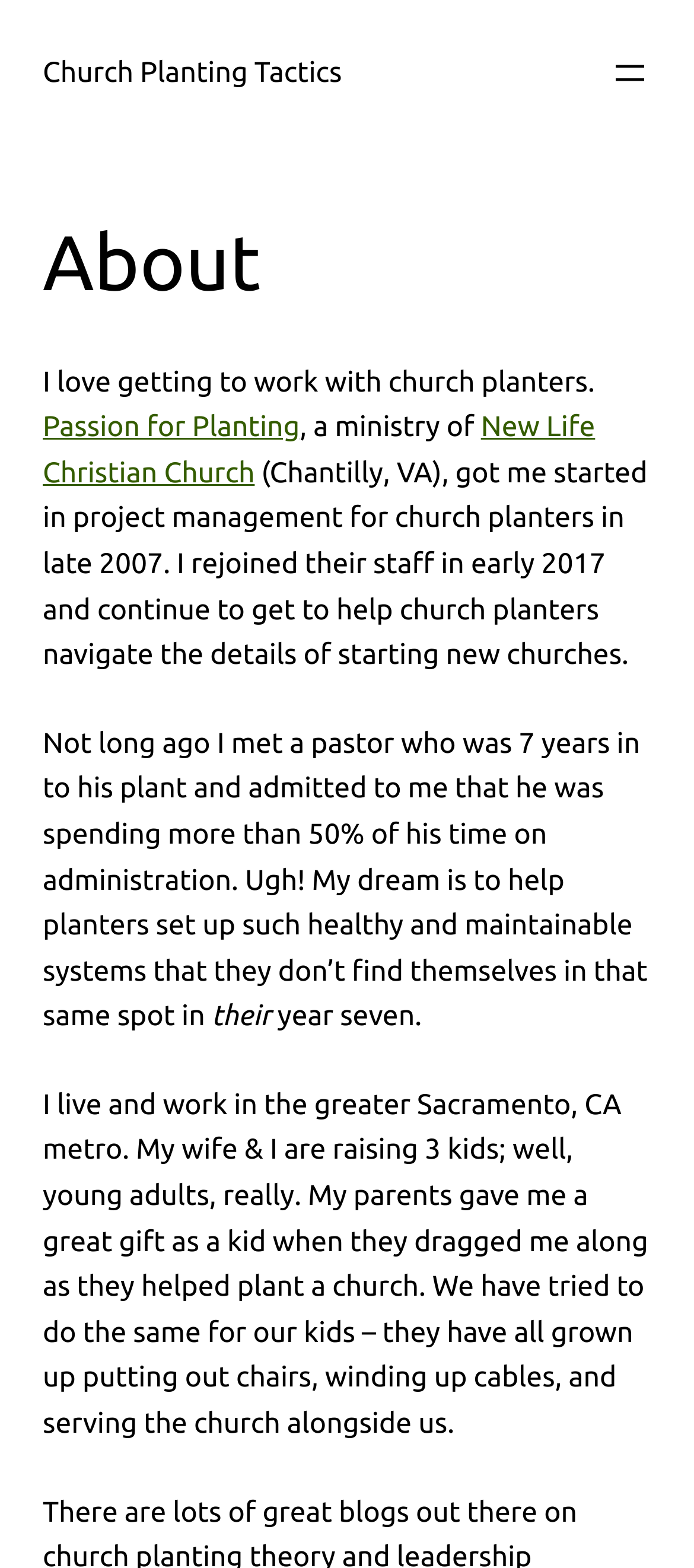Determine the bounding box coordinates for the UI element described. Format the coordinates as (top-left x, top-left y, bottom-right x, bottom-right y) and ensure all values are between 0 and 1. Element description: New Life Christian Church

[0.062, 0.262, 0.858, 0.312]